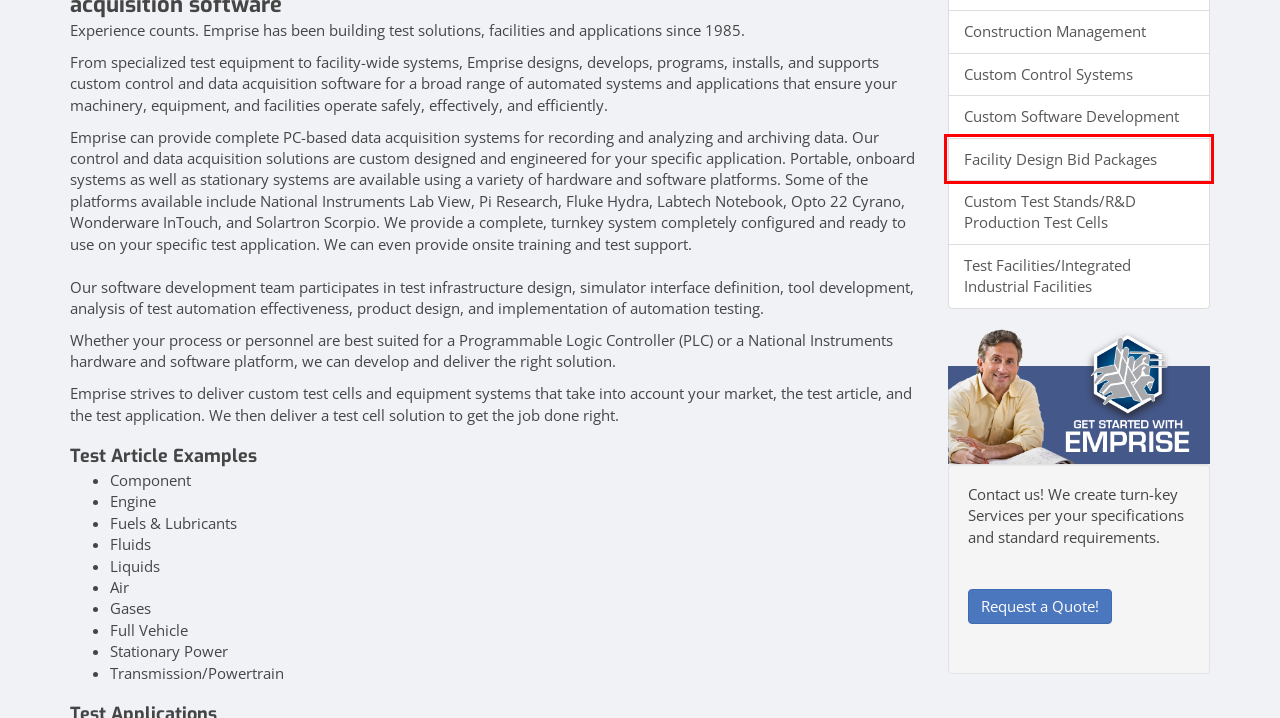Review the screenshot of a webpage which includes a red bounding box around an element. Select the description that best fits the new webpage once the element in the bounding box is clicked. Here are the candidates:
A. Contact Us
B. Custom Control Systems for Test Equipment-Test Facilities
C. Custom Test Stands/Production Test Cells
D. Test facility construction and integration
E. Integrated Custom Test Equipment and Facilities
F. Test Equipment Test Facilities Project Management
G. Integrated Custom Test Facilities
H. Procurement and Bid Packages for Test Facility Design

H